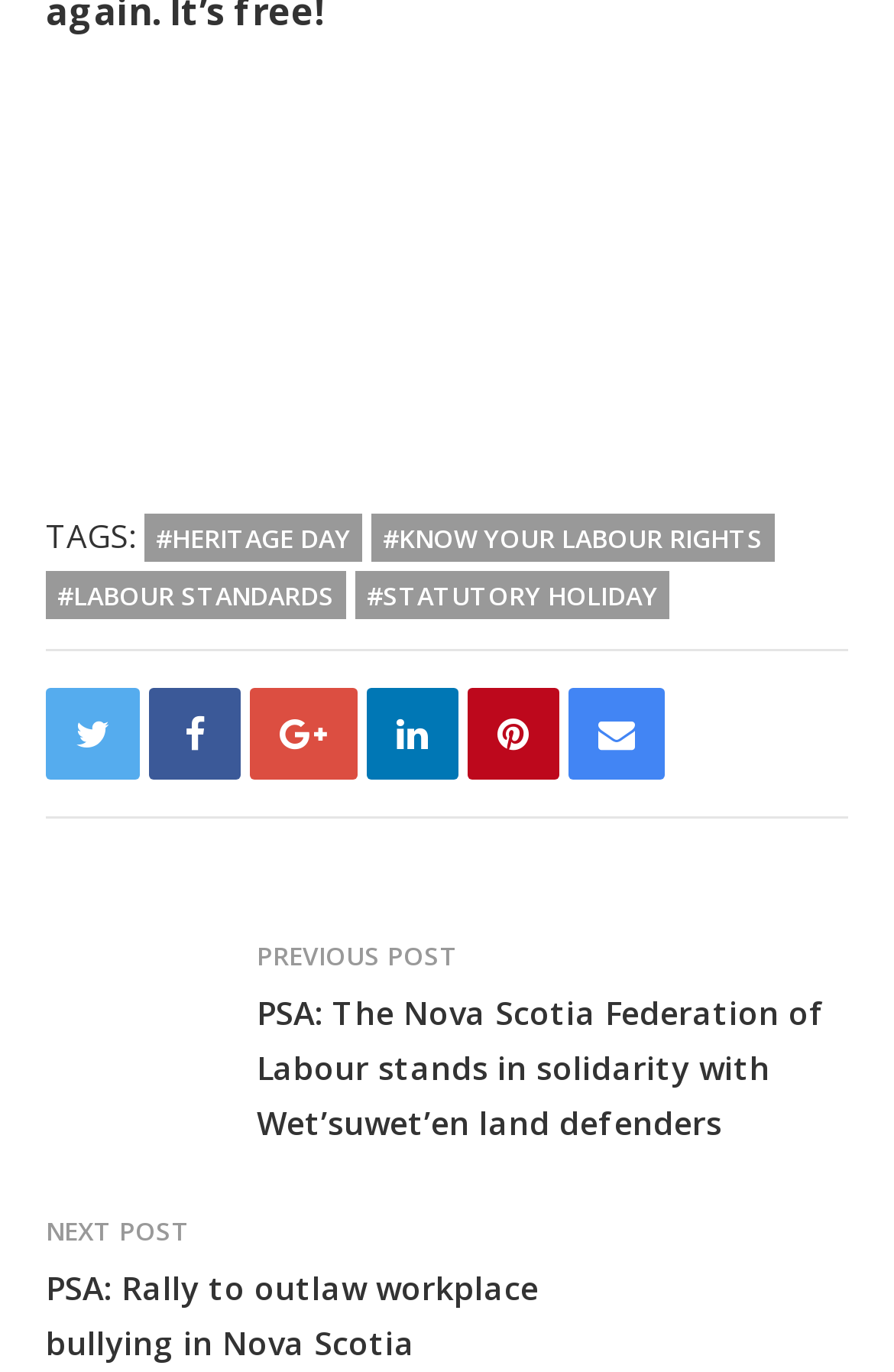Locate the bounding box of the UI element described in the following text: "#Know your labour rights".

[0.415, 0.374, 0.867, 0.409]